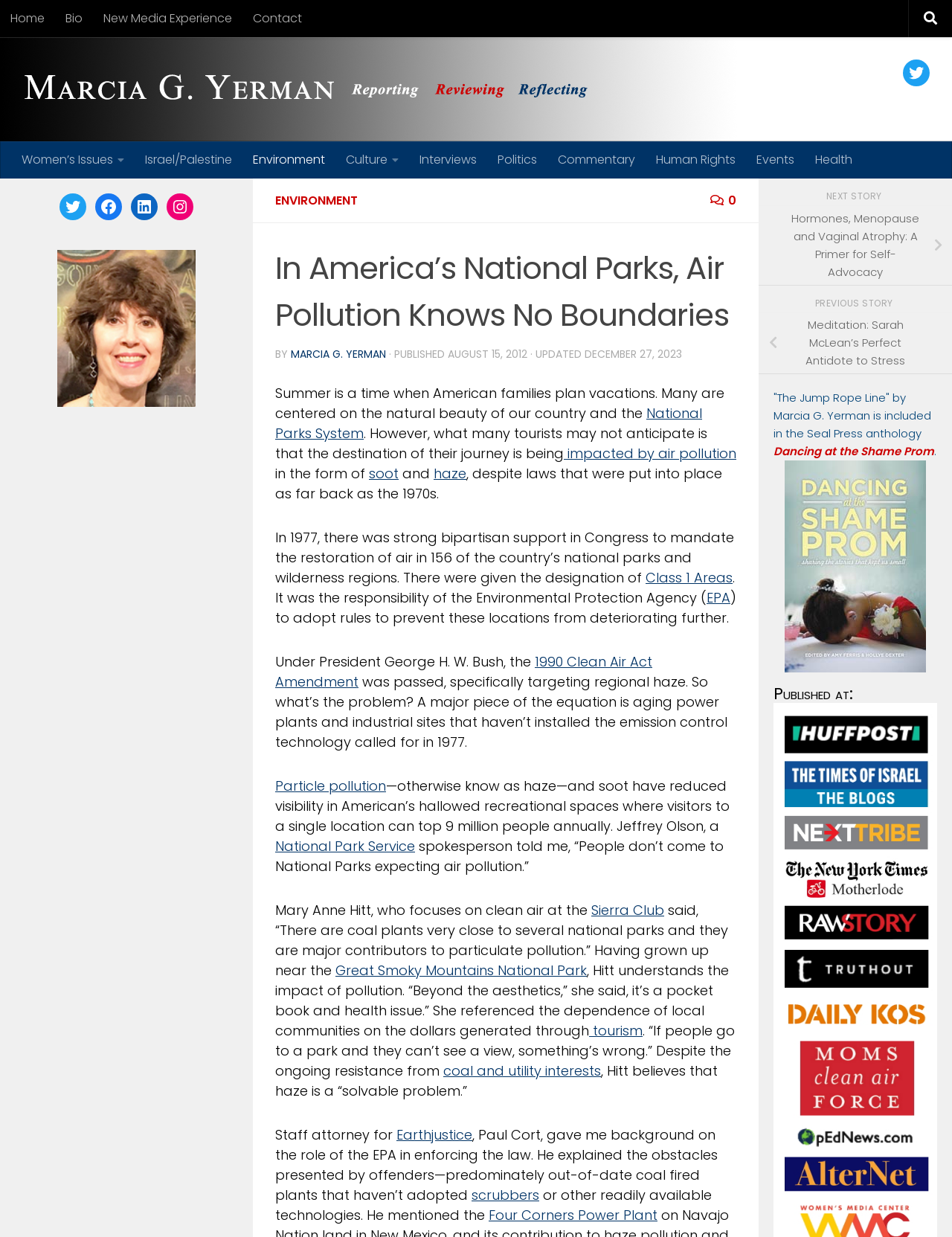Identify the main heading from the webpage and provide its text content.

In America’s National Parks, Air Pollution Knows No Boundaries